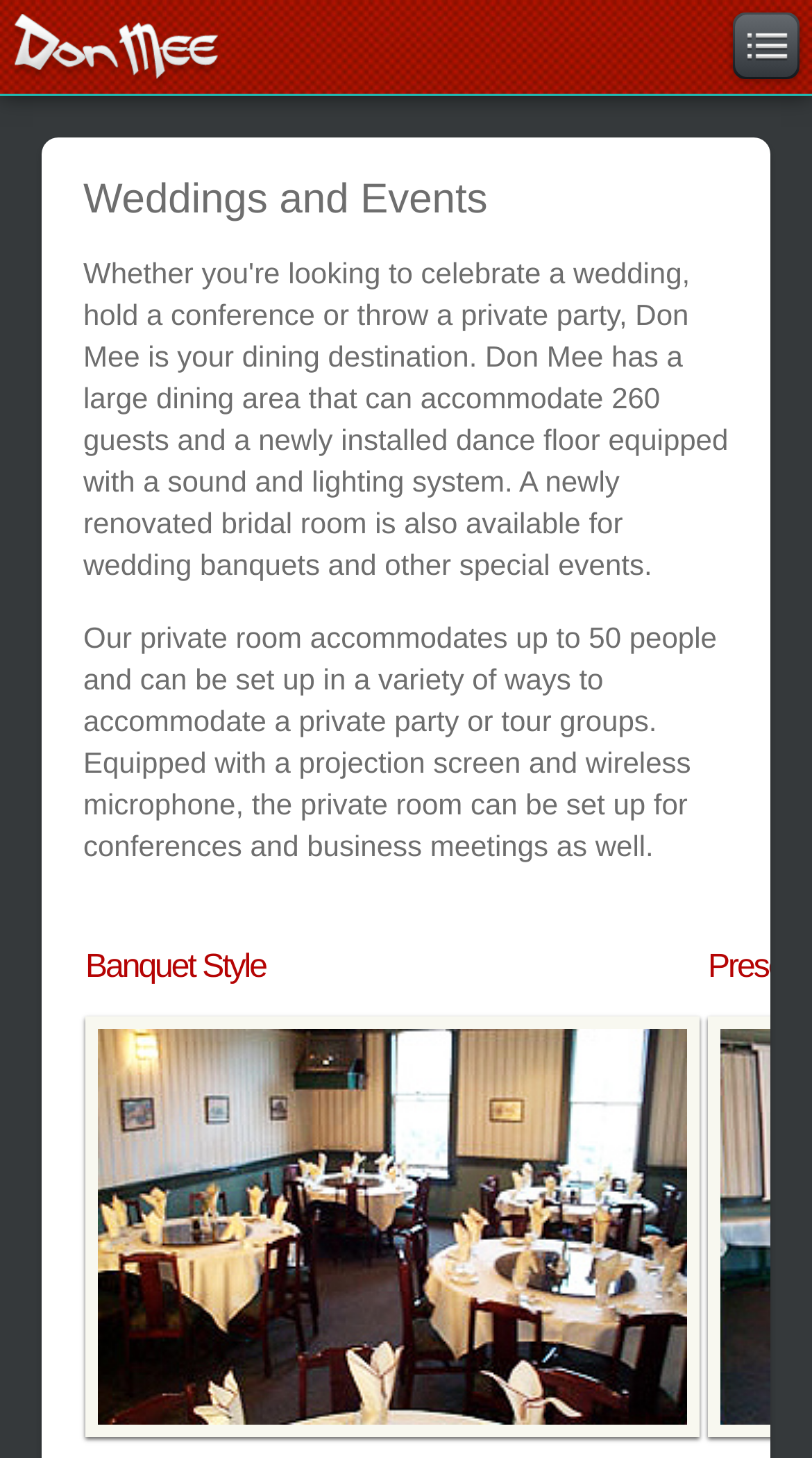What is the maximum capacity of the private room?
Please provide a comprehensive answer based on the visual information in the image.

The answer can be found in the text 'Our private room accommodates up to 50 people and can be set up in a variety of ways to accommodate a private party or tour groups.' which indicates that the private room can accommodate up to 50 people.